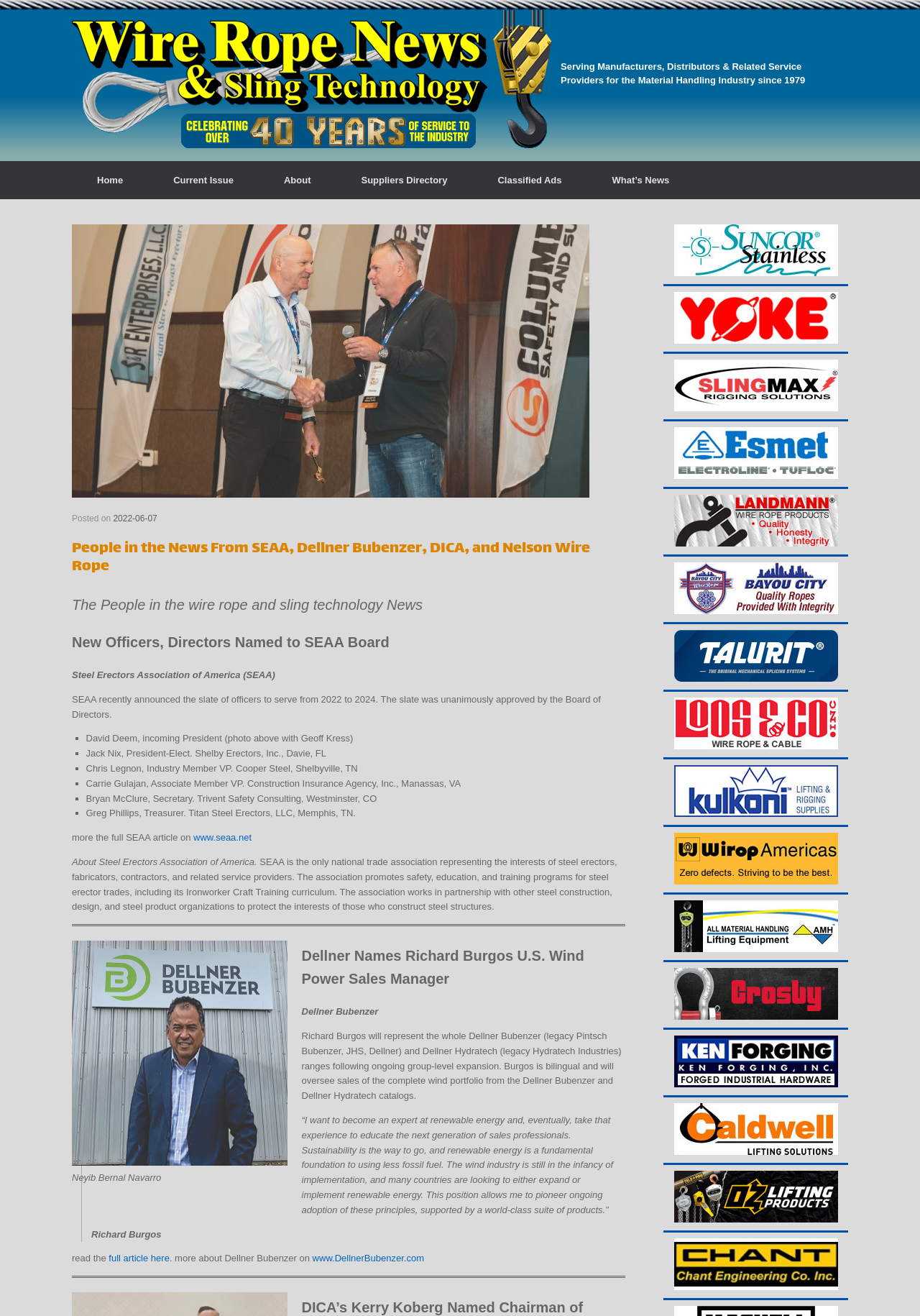What is the name of the association mentioned in the article?
Look at the screenshot and give a one-word or phrase answer.

SEAA